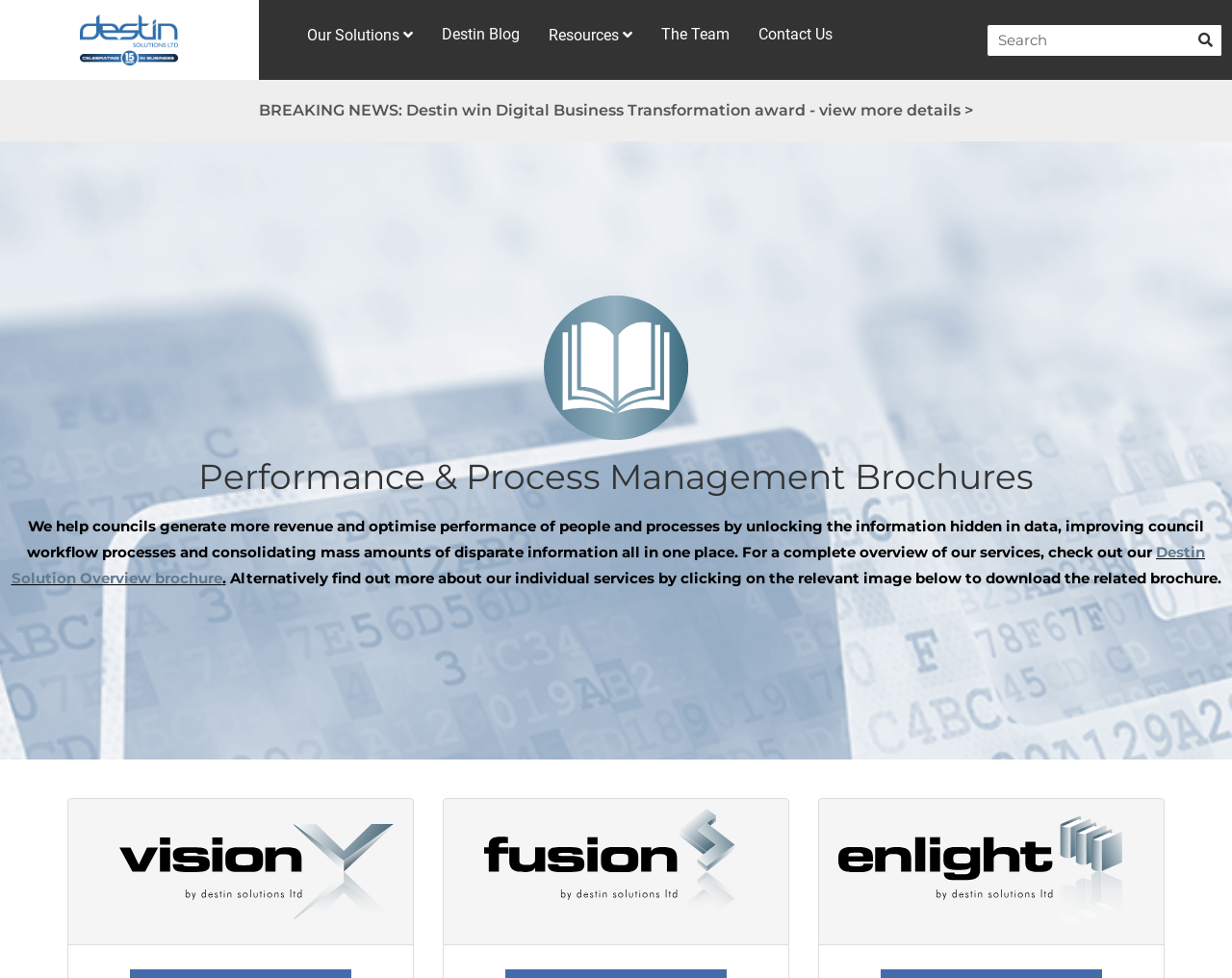Show the bounding box coordinates of the region that should be clicked to follow the instruction: "Download the Destin Solution Overview brochure."

[0.009, 0.555, 0.978, 0.601]